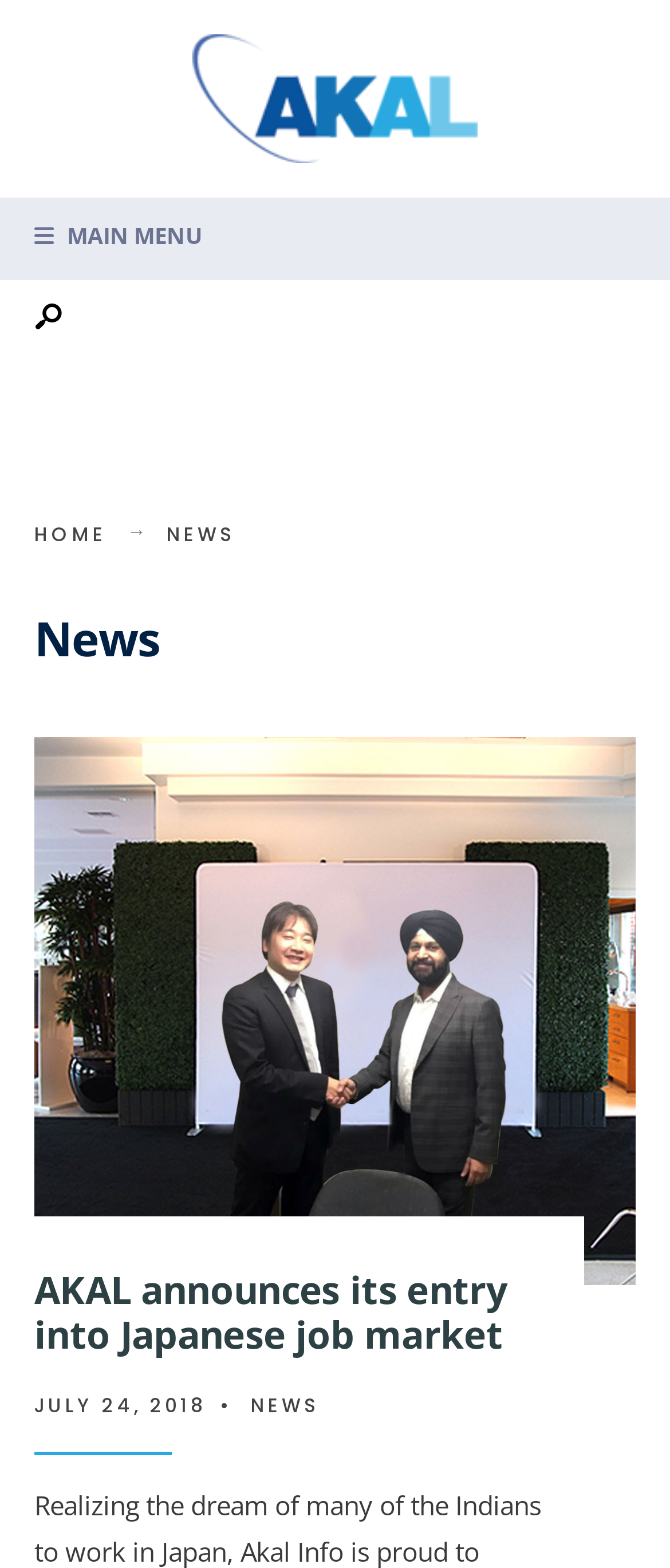What is the name of the blog?
Please provide a comprehensive and detailed answer to the question.

I looked for the name of the blog, and found it at the top of the page, which is 'Akal Info – Blog'.